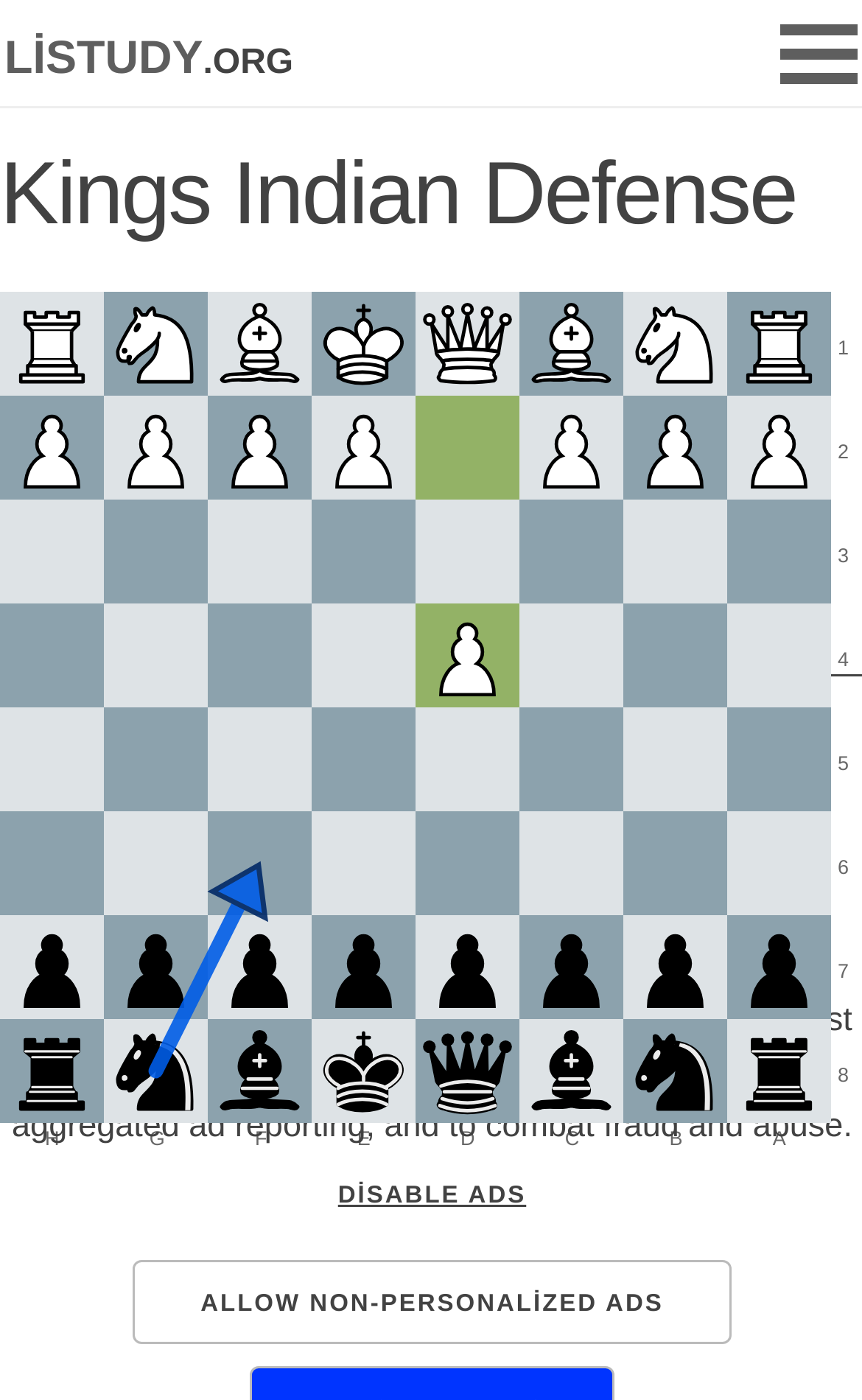Use a single word or phrase to respond to the question:
What is the direction of the arrow symbol on the webpage?

Right